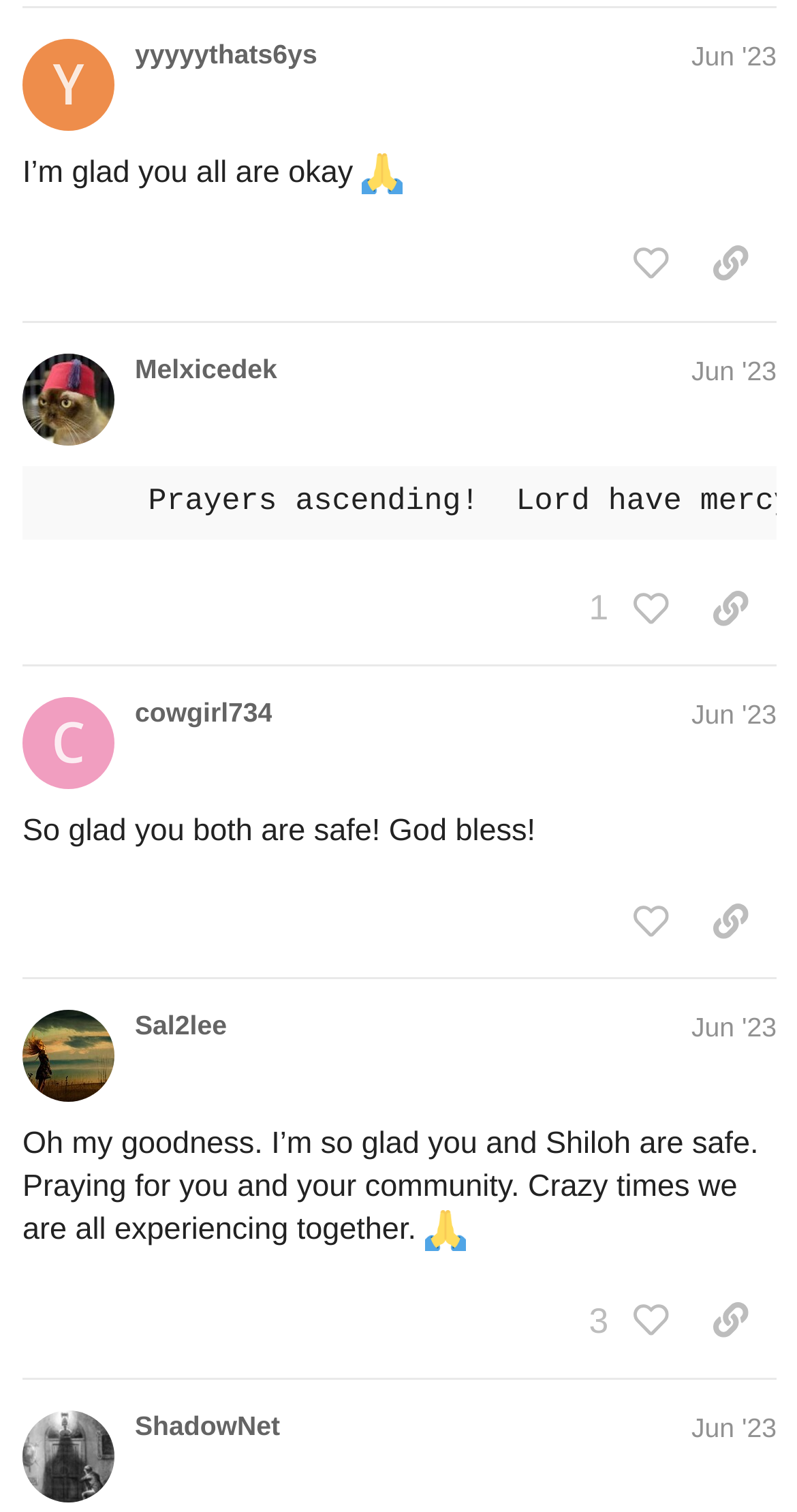How many buttons are in the last post?
Identify the answer in the screenshot and reply with a single word or phrase.

3